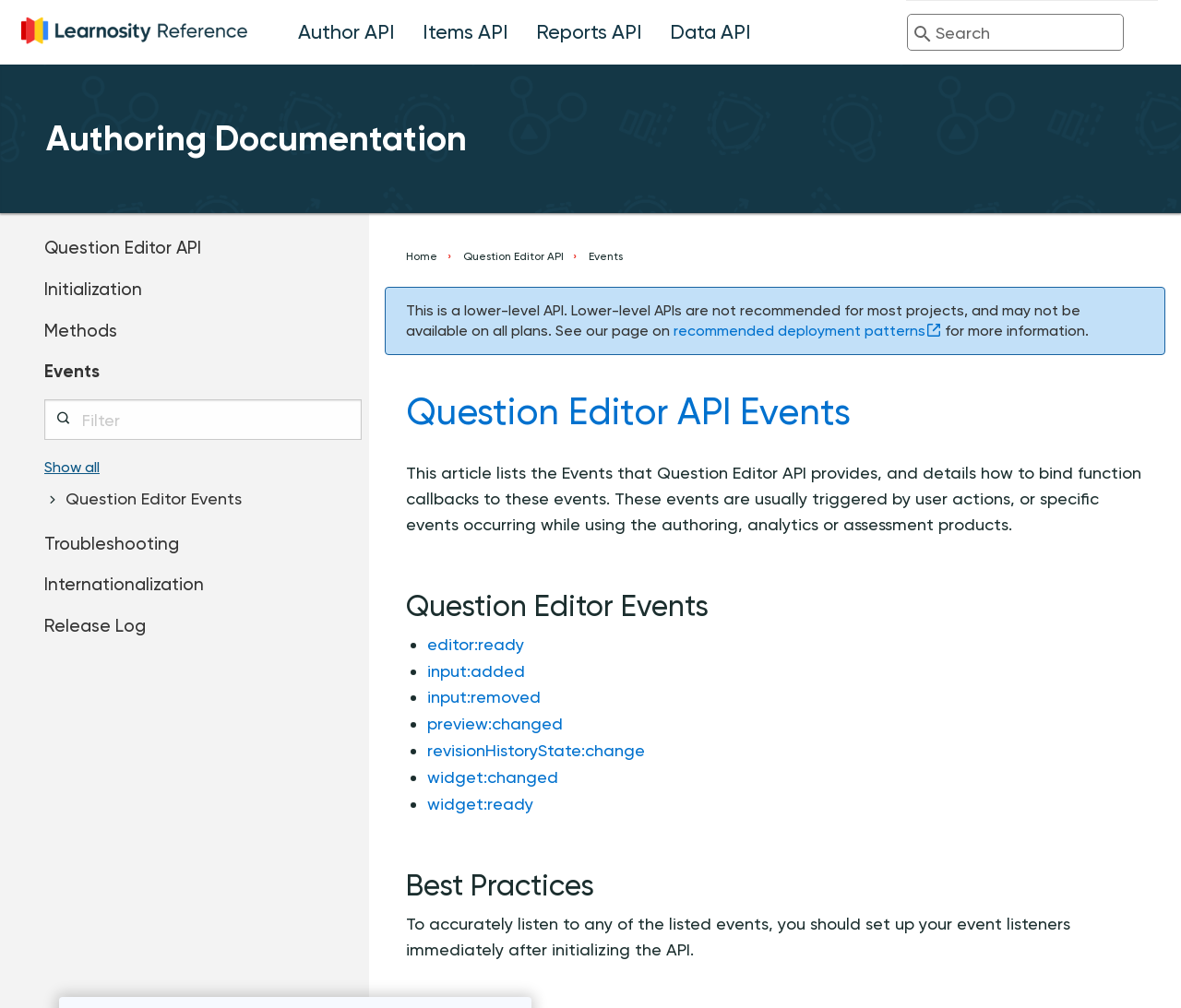What is the recommended approach for listening to events?
Answer the question using a single word or phrase, according to the image.

Set up event listeners immediately after initializing the API